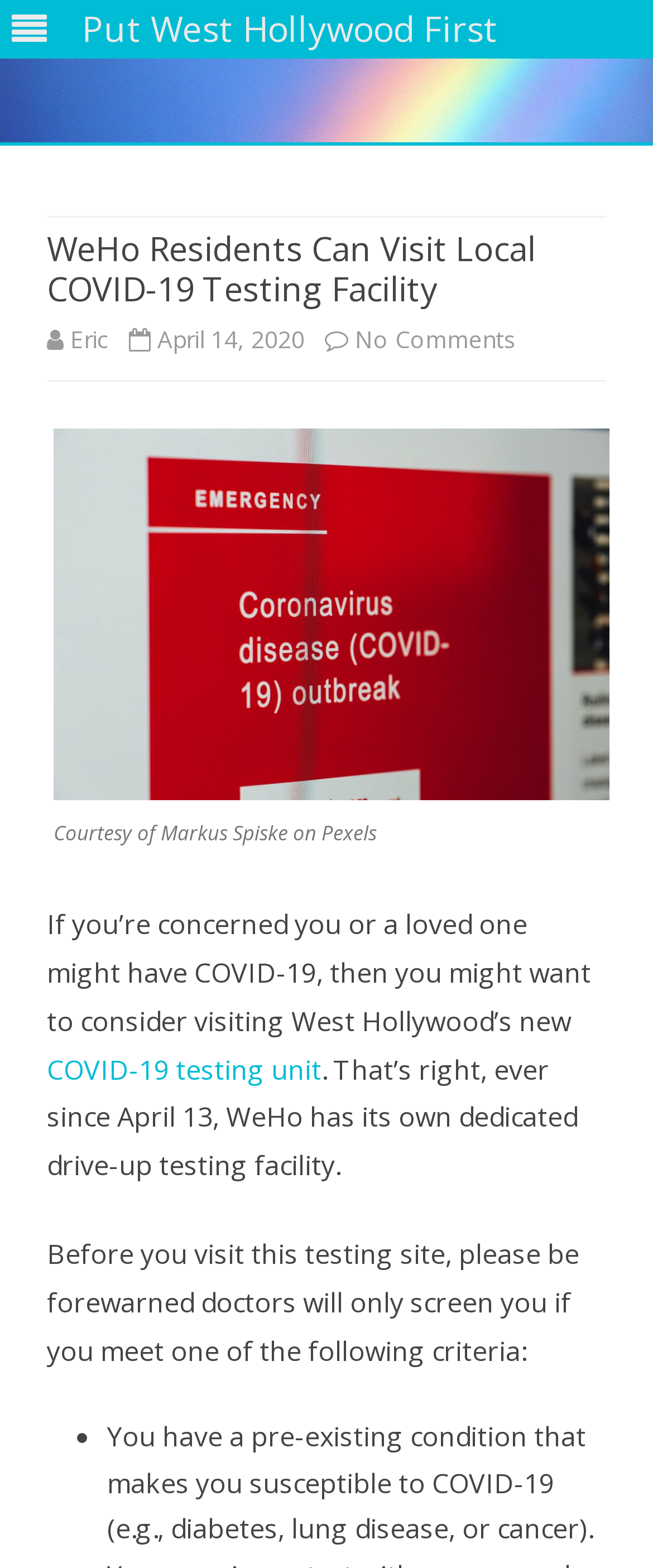What is the purpose of West Hollywood's new facility? Based on the screenshot, please respond with a single word or phrase.

COVID-19 testing